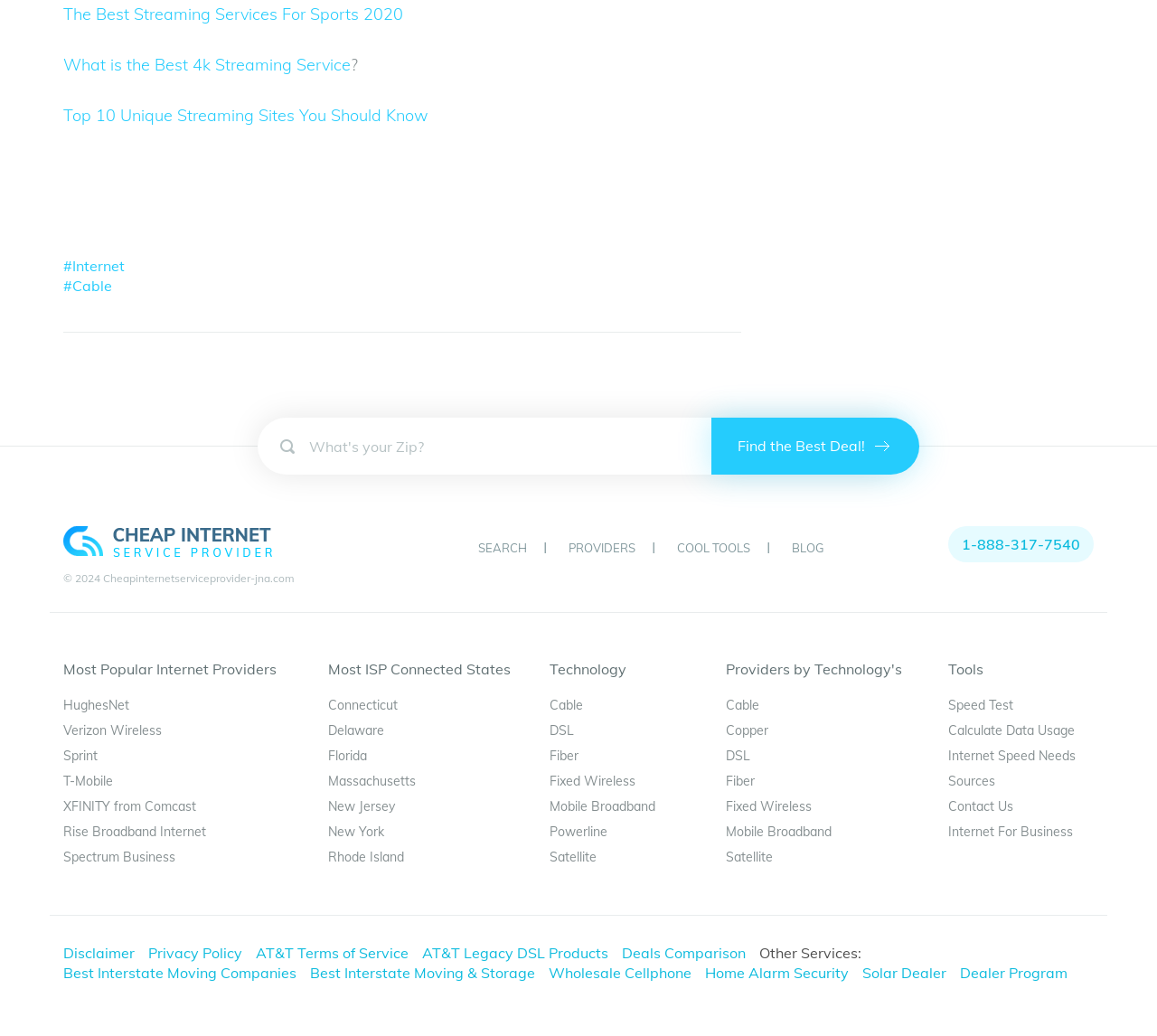What is the 'Internet For Business' link related to?
Give a comprehensive and detailed explanation for the question.

The 'Internet For Business' link is listed on the webpage, suggesting that it is related to internet services specifically designed for businesses, rather than individual users.